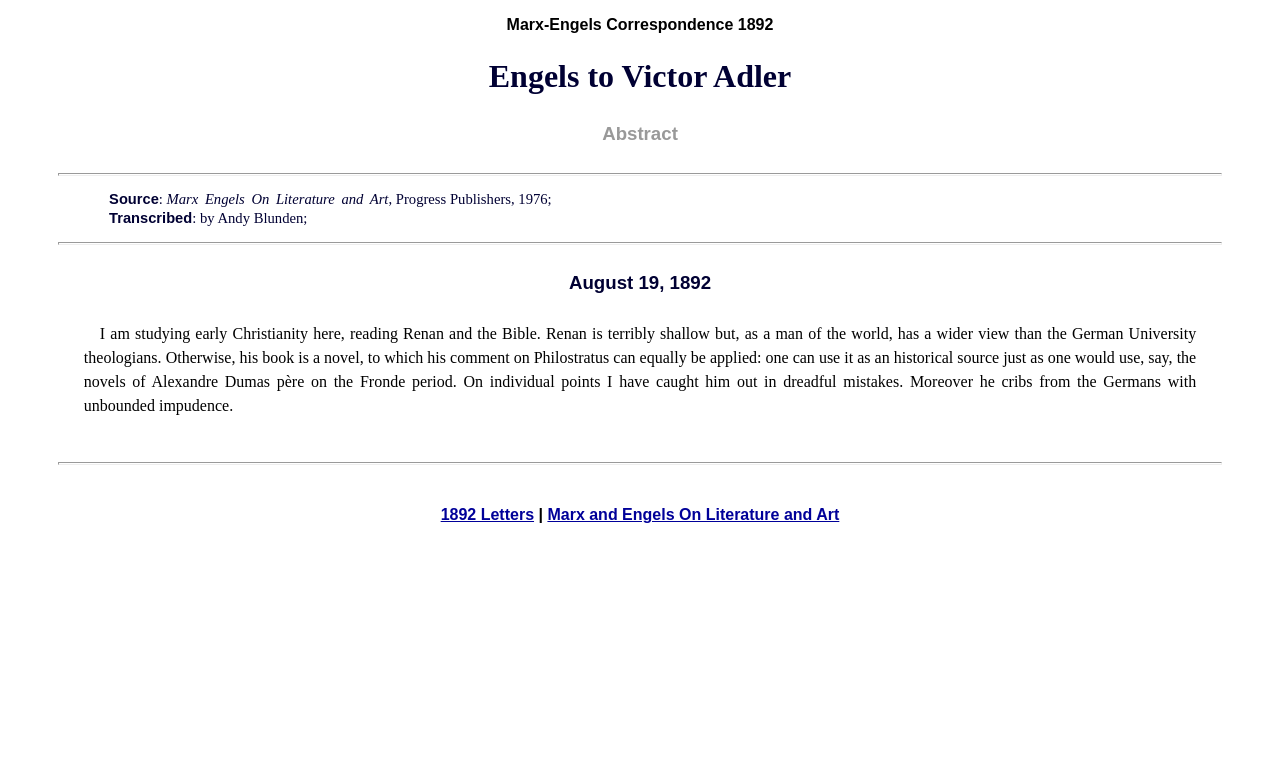Please identify the primary heading of the webpage and give its text content.

Engels to Victor Adler